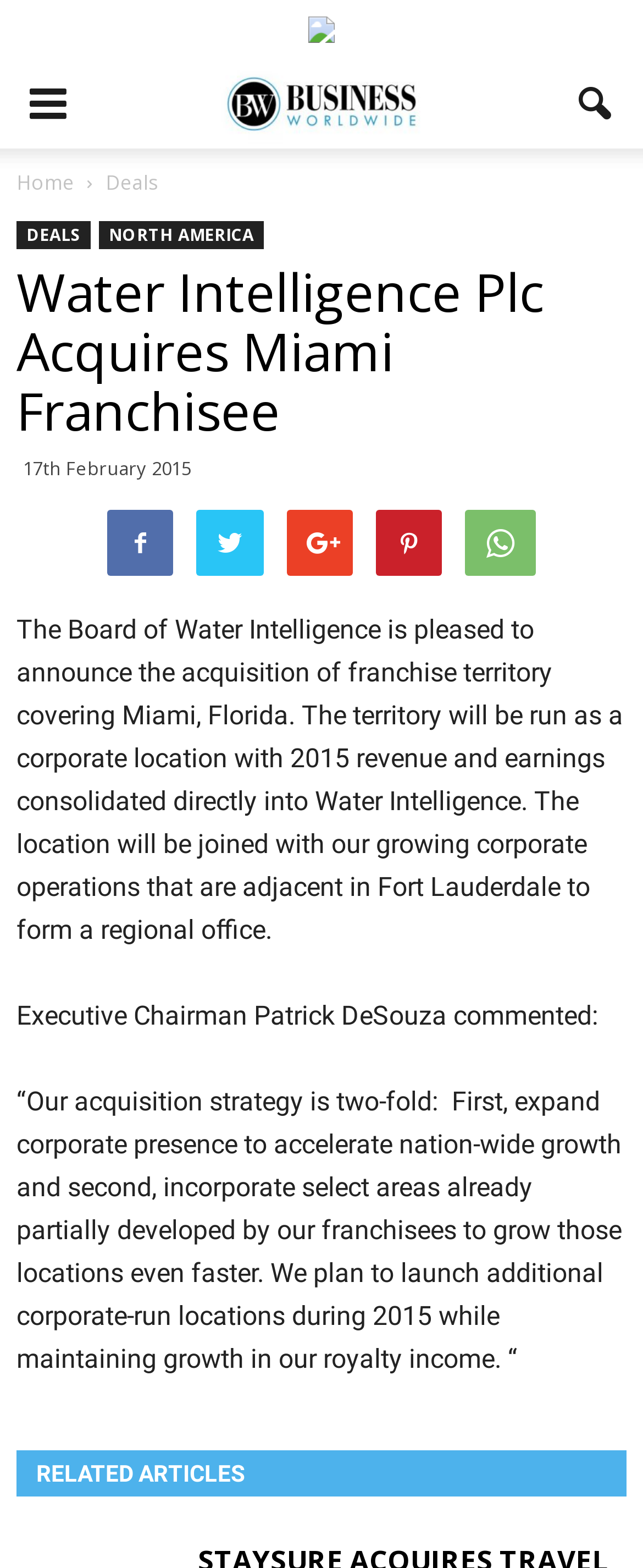Who is the Executive Chairman quoted in the article?
Refer to the image and provide a one-word or short phrase answer.

Patrick DeSouza